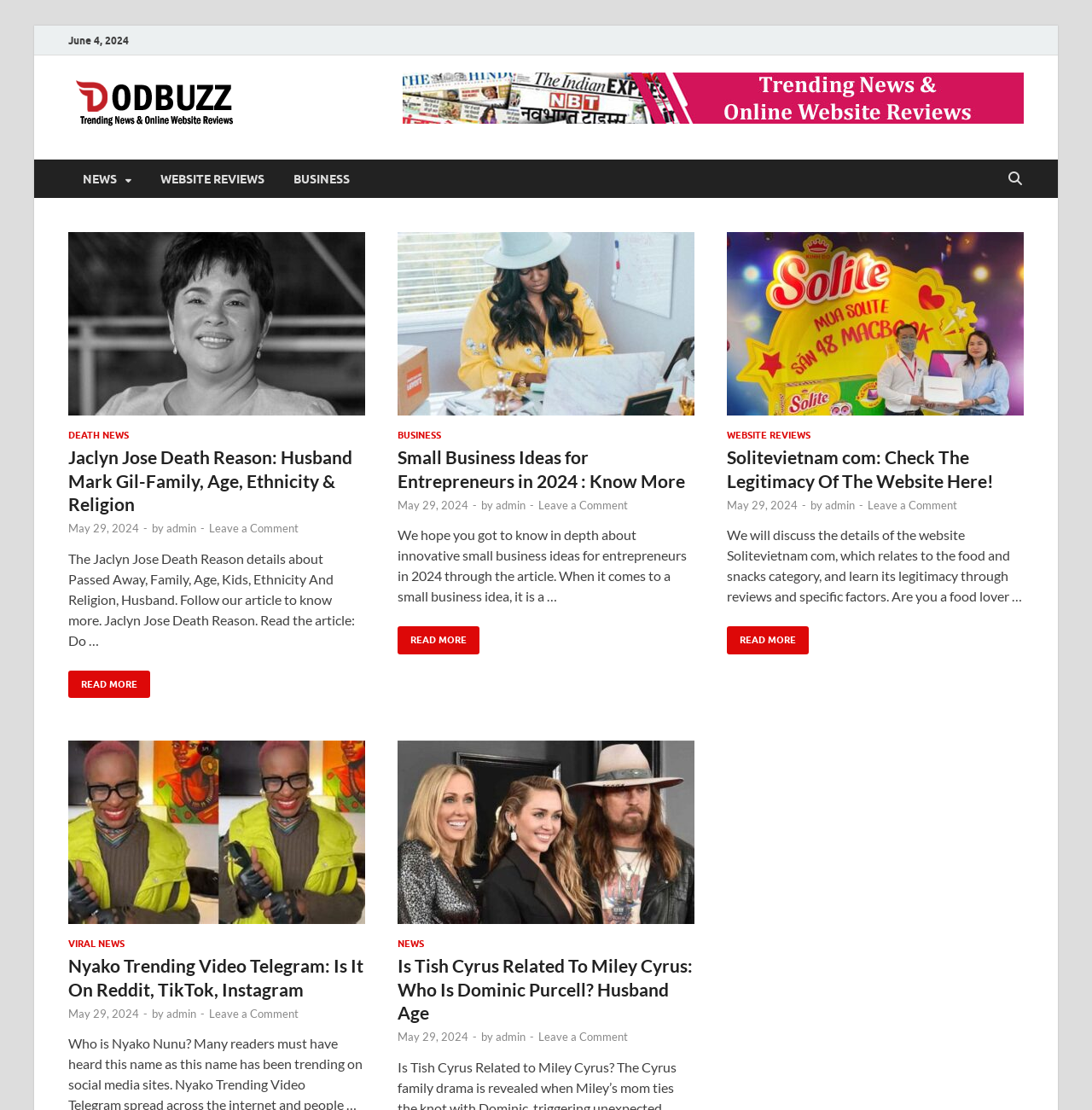Please determine the bounding box coordinates of the element's region to click in order to carry out the following instruction: "View the trending video of Nyako on Telegram". The coordinates should be four float numbers between 0 and 1, i.e., [left, top, right, bottom].

[0.062, 0.667, 0.334, 0.845]